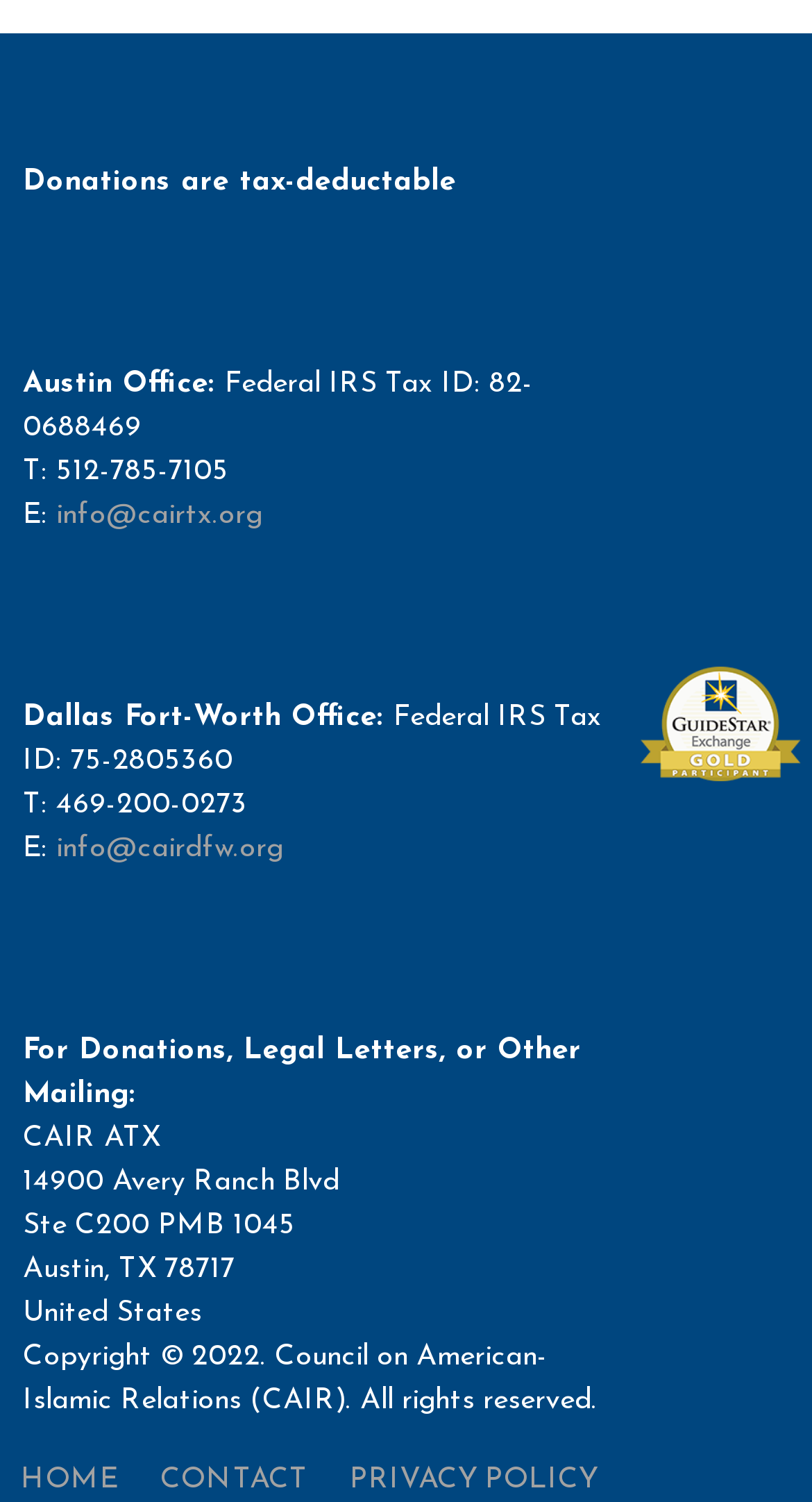What is the copyright year mentioned on the page?
Using the picture, provide a one-word or short phrase answer.

2022